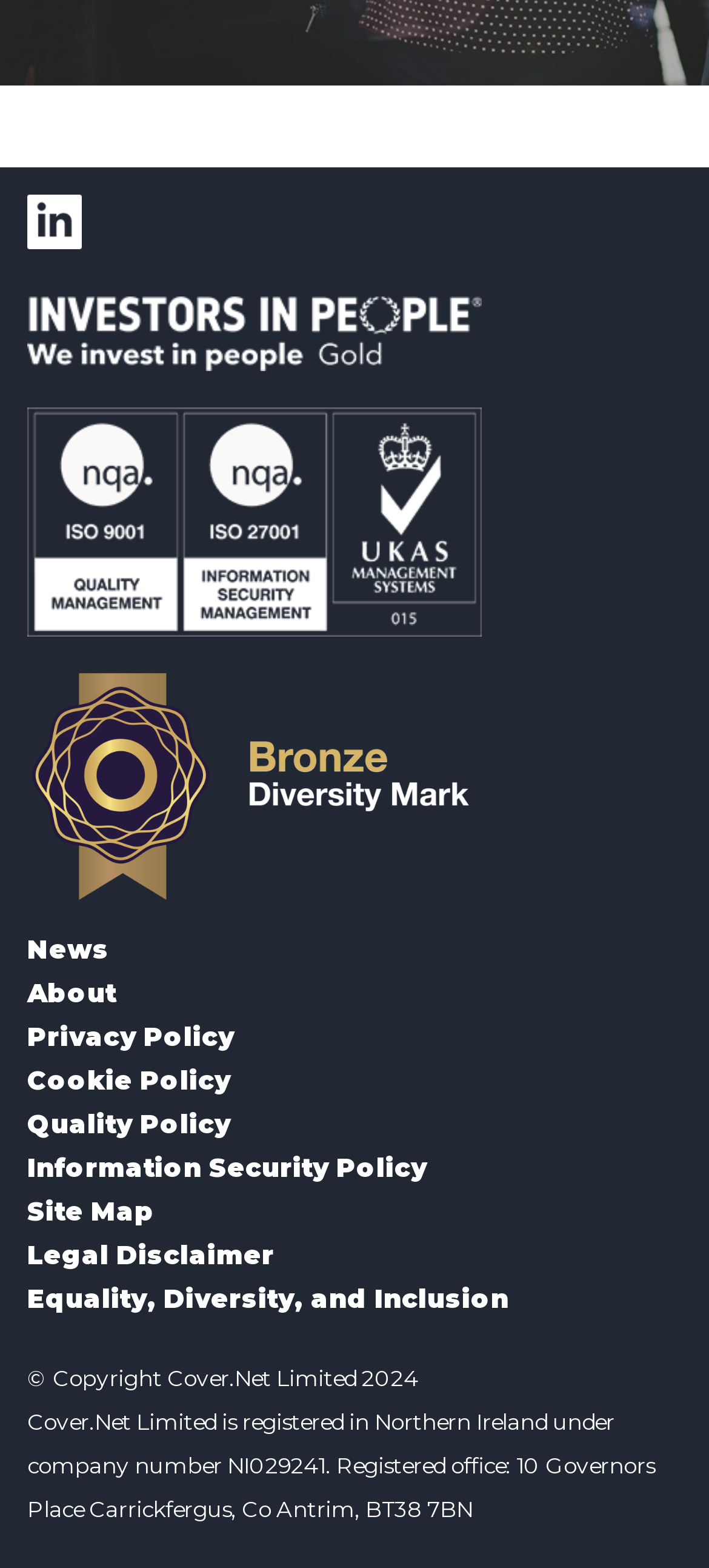Please identify the bounding box coordinates of the area that needs to be clicked to fulfill the following instruction: "Check Site Map."

[0.038, 0.759, 0.218, 0.787]